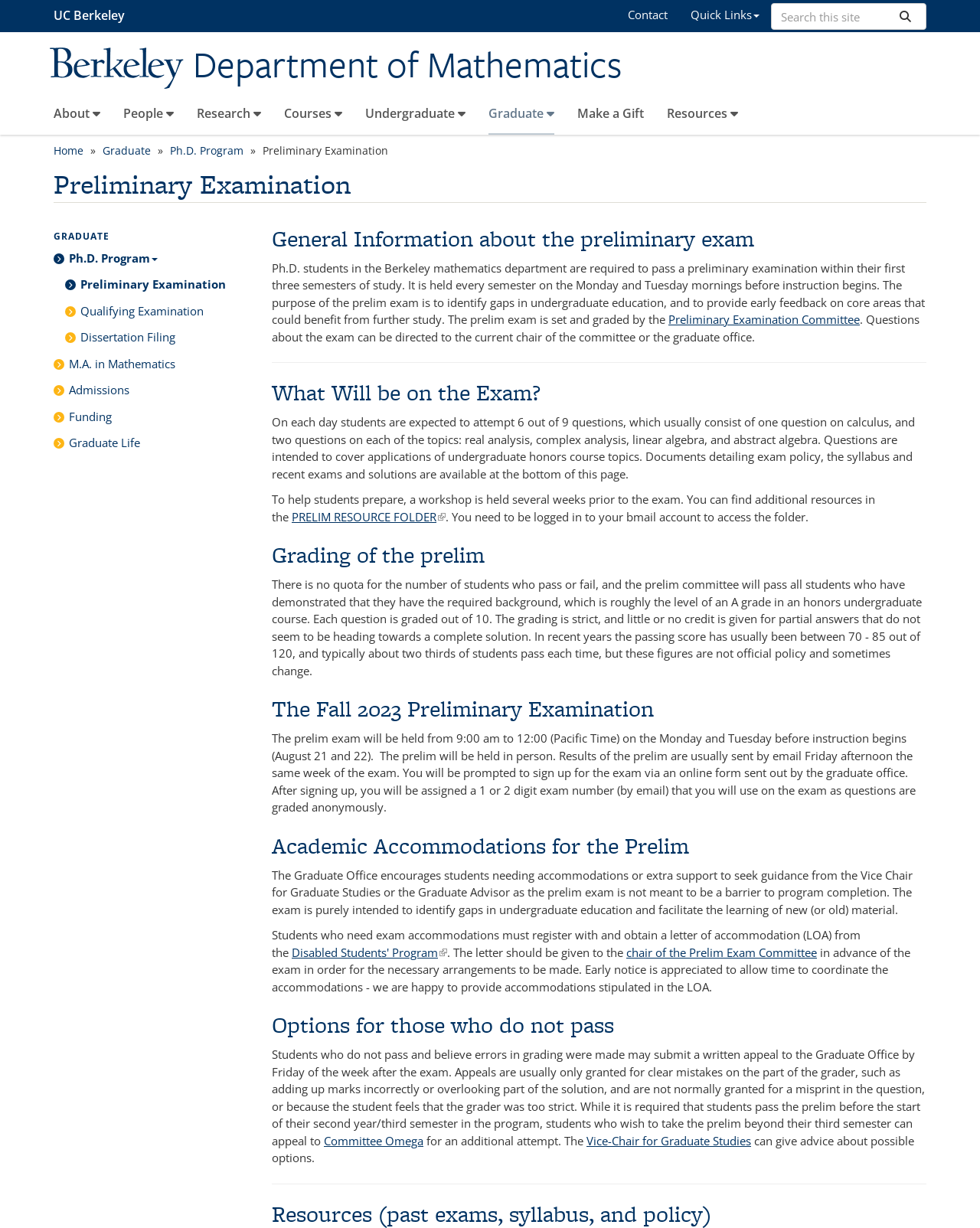Provide a thorough description of the webpage you see.

The webpage is about the Preliminary Examination in the Department of Mathematics. At the top, there is a link to skip to the main content. Below that, there is a navigation menu with links to the department's homepage, primary navigation, and a sitewide search bar. The search bar has a text box and a submit button.

To the right of the search bar, there are links to various sections of the website, including About, People, Research, Courses, Undergraduate, Graduate, Make a Gift, Resources, and Contact. There is also a Quick Links button.

Below the navigation menu, there is a breadcrumbs navigation menu showing the current page's location in the website's hierarchy. The breadcrumbs menu shows links to the Home, Graduate, and Ph.D. Program pages.

The main content of the page is divided into several sections. The first section is a heading that reads "Preliminary Examination." Below that, there is a paragraph of text that explains the purpose of the preliminary examination and how it is graded.

The next section is a heading that reads "What Will be on the Exam?" followed by a paragraph of text that describes the format and content of the exam. There is also a link to a resource folder that contains additional information and resources to help students prepare for the exam.

The following sections provide more information about the exam, including the grading policy, the schedule for the Fall 2023 exam, and accommodations for students with disabilities. There is also a section that explains the options for students who do not pass the exam.

At the bottom of the page, there is a section with links to resources, including past exams, syllabi, and policy documents. There is also a local navigation menu with links to related pages, including the Ph.D. Program, Qualifying Examination, Dissertation Filing, M.A. in Mathematics, Admissions, Funding, and Graduate Life.